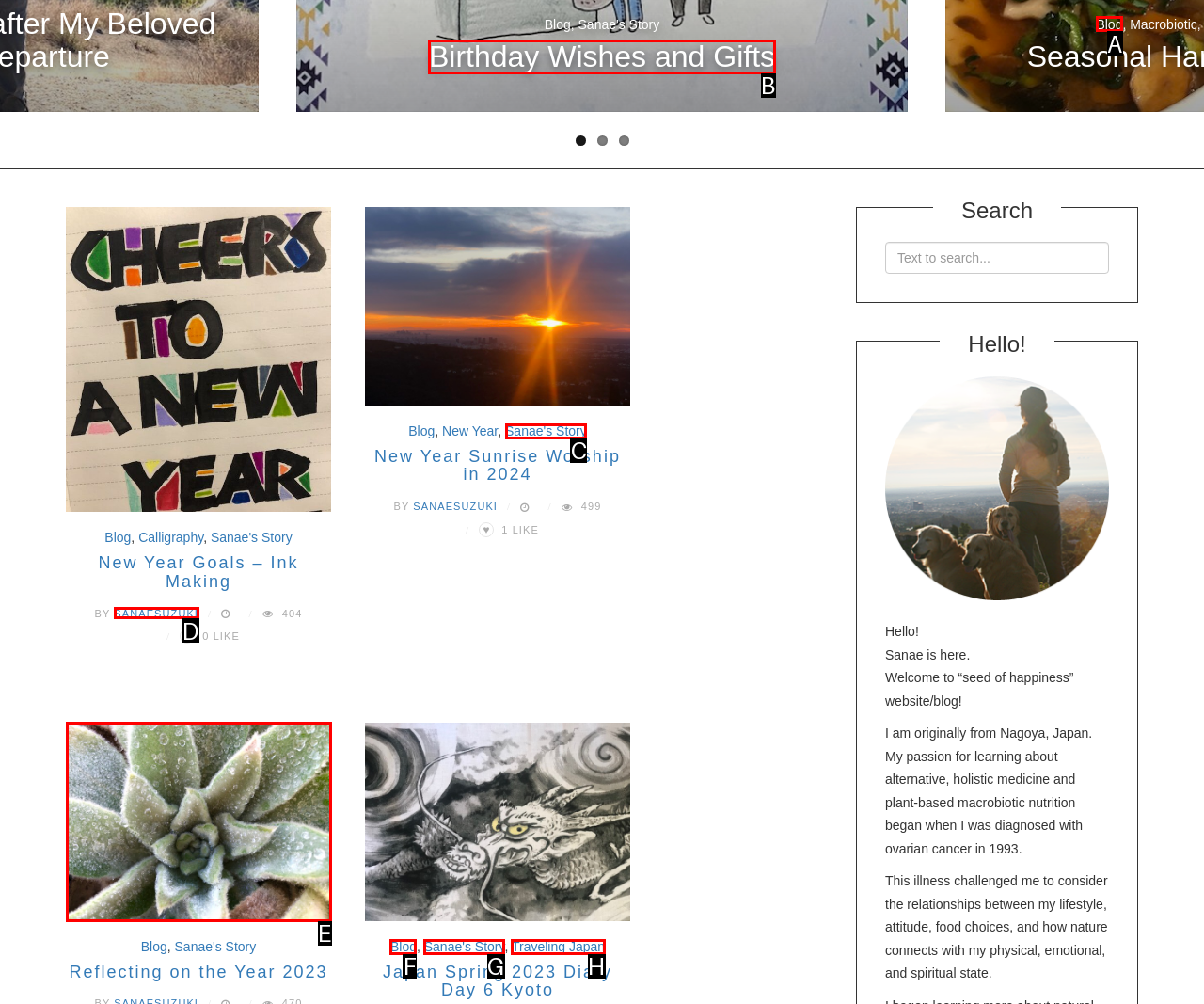Identify the option that corresponds to the description: ABOUT RIO 2016. Provide only the letter of the option directly.

None